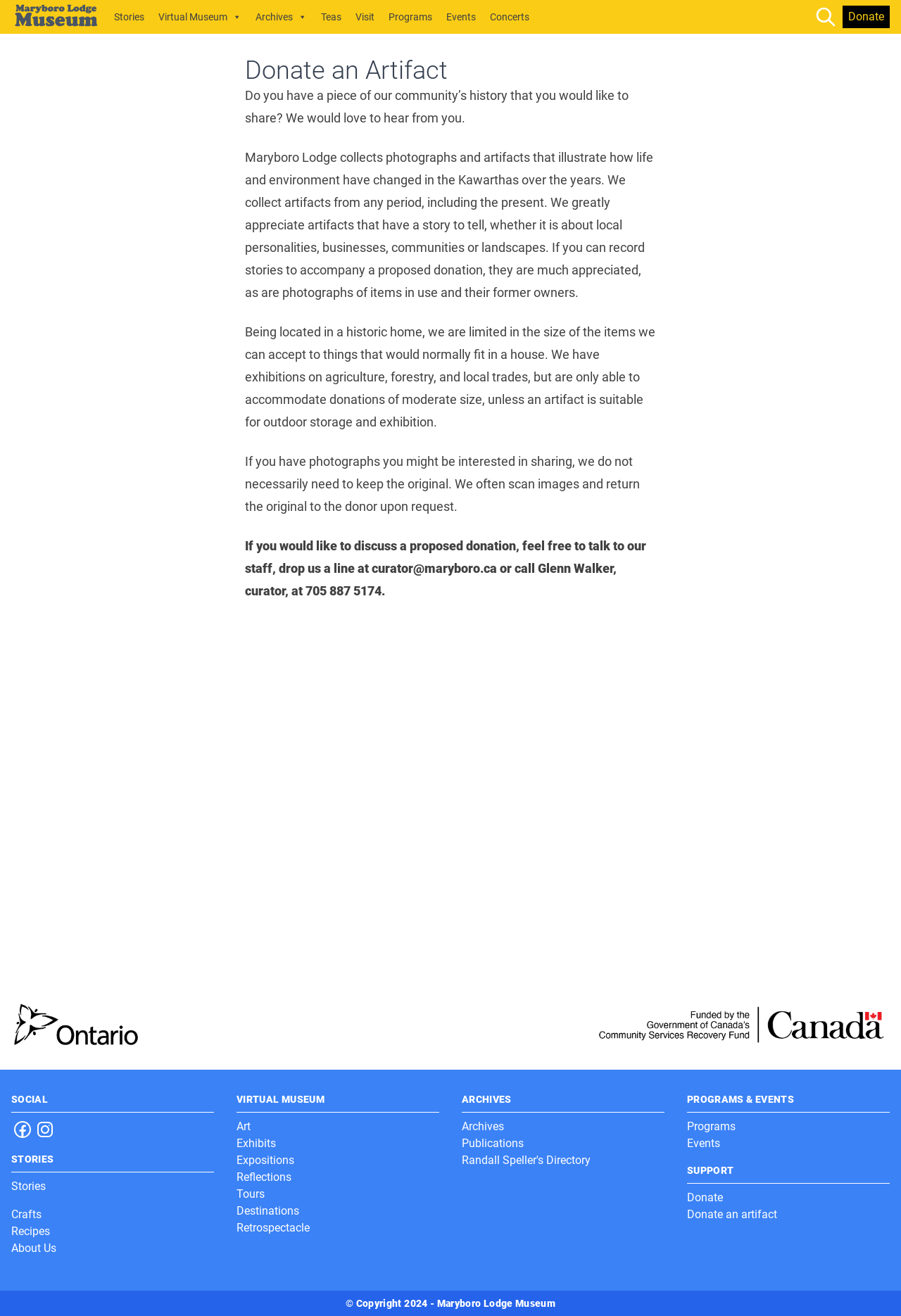Carefully observe the image and respond to the question with a detailed answer:
How can I discuss a proposed donation?

I found this information by reading the paragraph that starts with 'If you would like to discuss a proposed donation, feel free to talk to our staff, drop us a line at curator@maryboro.ca or call Glenn Walker, curator, at 705 887 5174.' It provides the contact information to discuss a proposed donation.